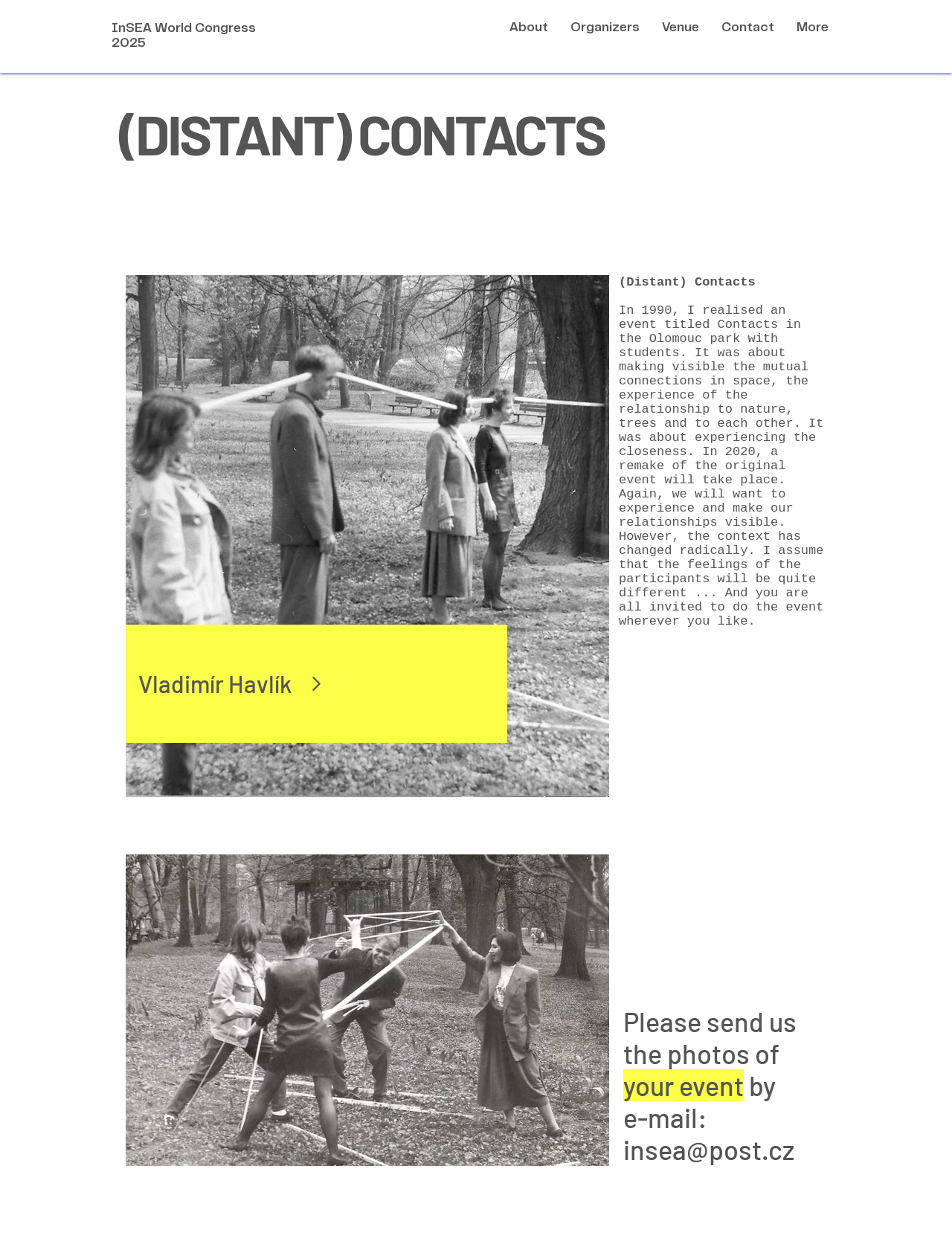Please reply to the following question using a single word or phrase: 
What is the context of the event described on this webpage?

Making visible mutual connections in space